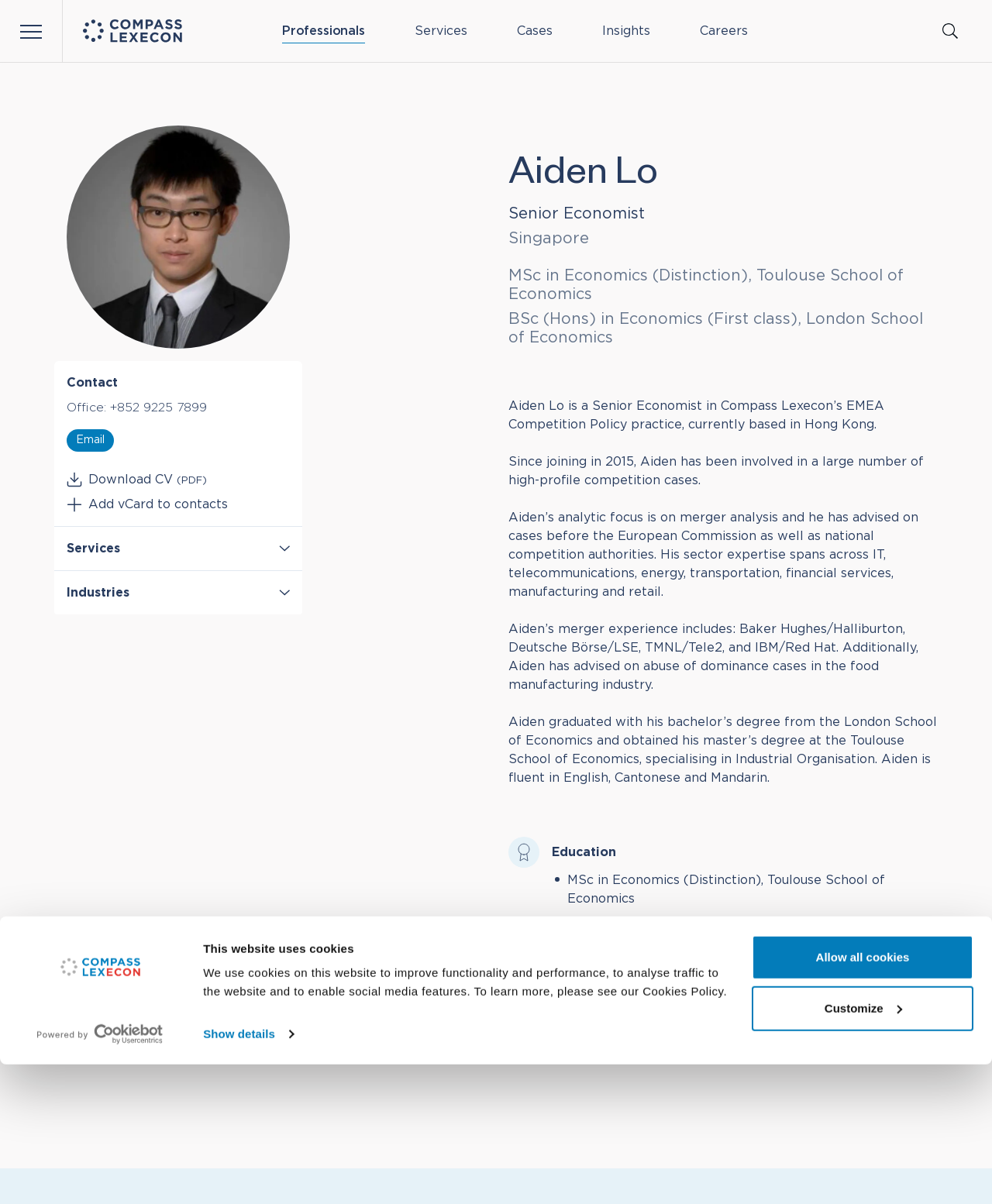Offer a detailed account of what is visible on the webpage.

This webpage is about Aiden Lo, a Senior Economist in Compass Lexecon's EMEA Competition Policy practice, based in Hong Kong. At the top of the page, there is a dialog box with a cookie policy notification, accompanied by a logo and a link to open the logo in a new window. Below the dialog box, there are several navigation links, including "Professionals", "Services", "Cases", "Insights", and "Careers", aligned horizontally across the top of the page.

On the left side of the page, there is a menu button and a search button. The menu button is not expanded, and the search button is accompanied by a search icon.

The main content of the page is divided into sections. The first section is a brief introduction to Aiden Lo, with his name and title in headings, followed by a paragraph describing his background and experience. Below this section, there are several paragraphs detailing his work experience, merger analysis expertise, and language proficiency.

The next section is about Aiden's education, with a heading "Education" and two paragraphs listing his academic credentials. This section is accompanied by an education icon.

Following the education section, there is a "Contact" section with Aiden's office contact information, phone number, email, and links to download his CV and add his vCard to contacts.

The final sections are about Aiden's services and industries of expertise, each with a heading and a button to expand for more information. These sections are accompanied by icons.

Throughout the page, there are several images, including logos, icons, and a search icon. The overall layout is organized, with clear headings and concise text.